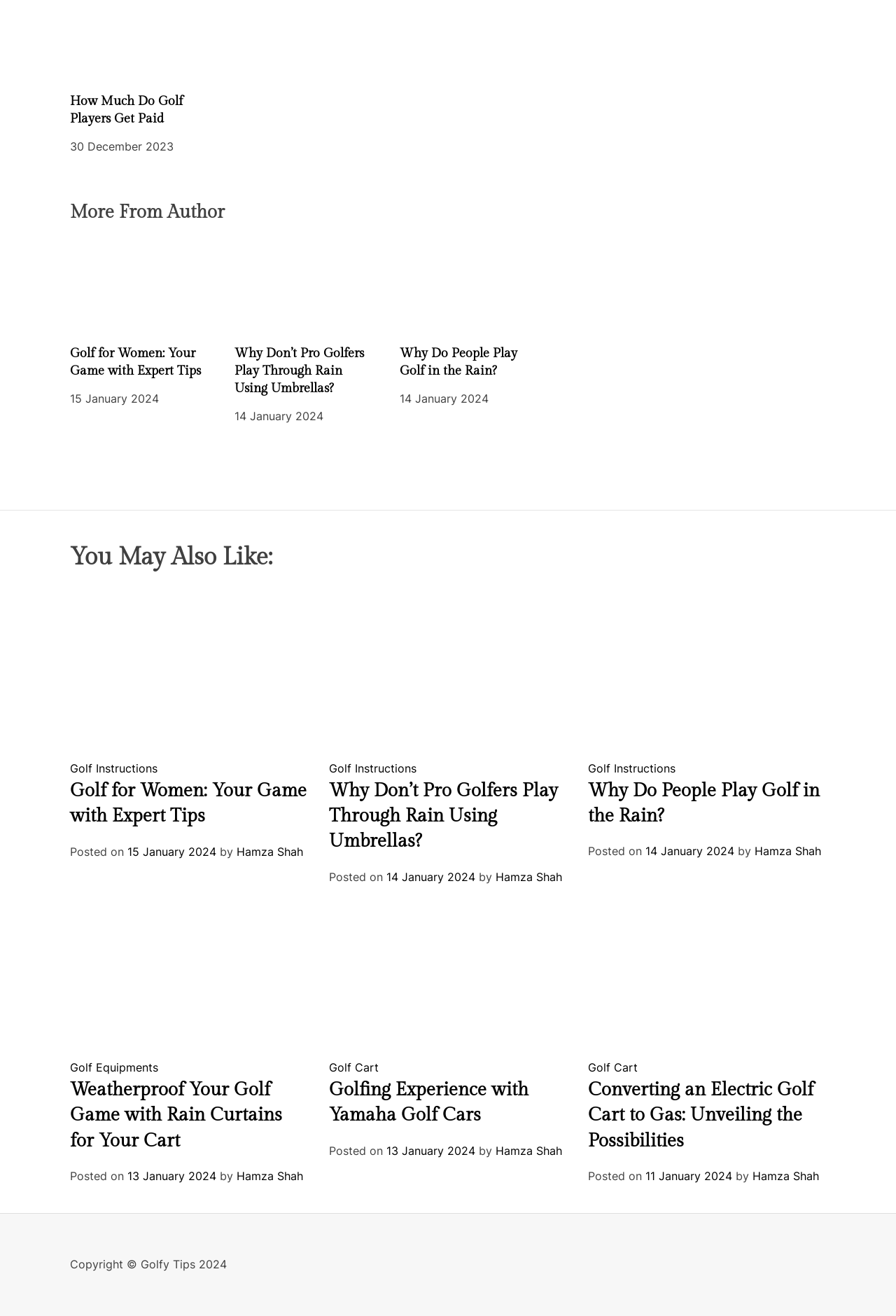What is the category of the article 'Weatherproof Your Golf Game with Rain Curtains for Your Cart'?
From the image, respond with a single word or phrase.

Golf Equipments